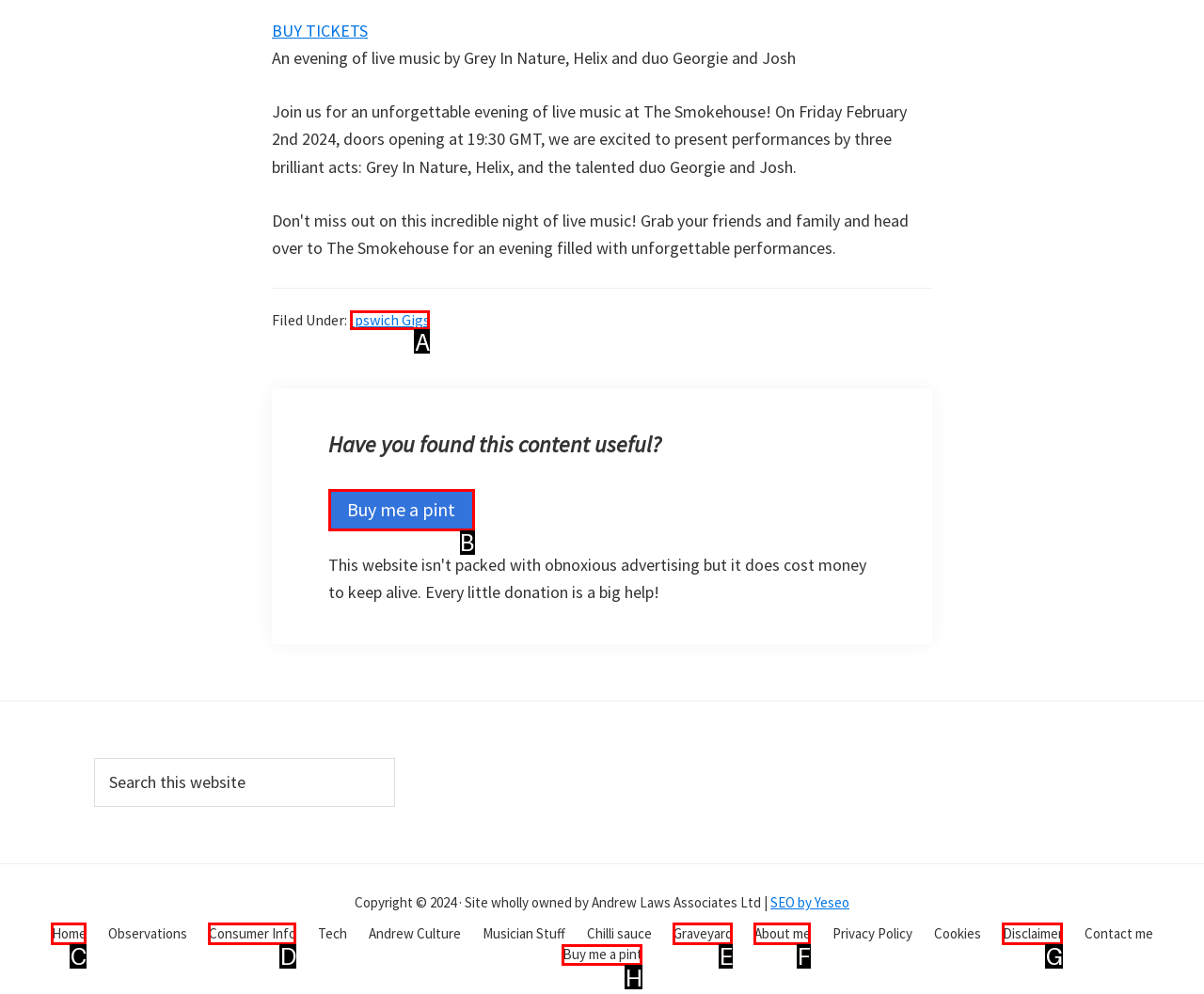Which option should be clicked to complete this task: Go to Ipswich Gigs
Reply with the letter of the correct choice from the given choices.

A